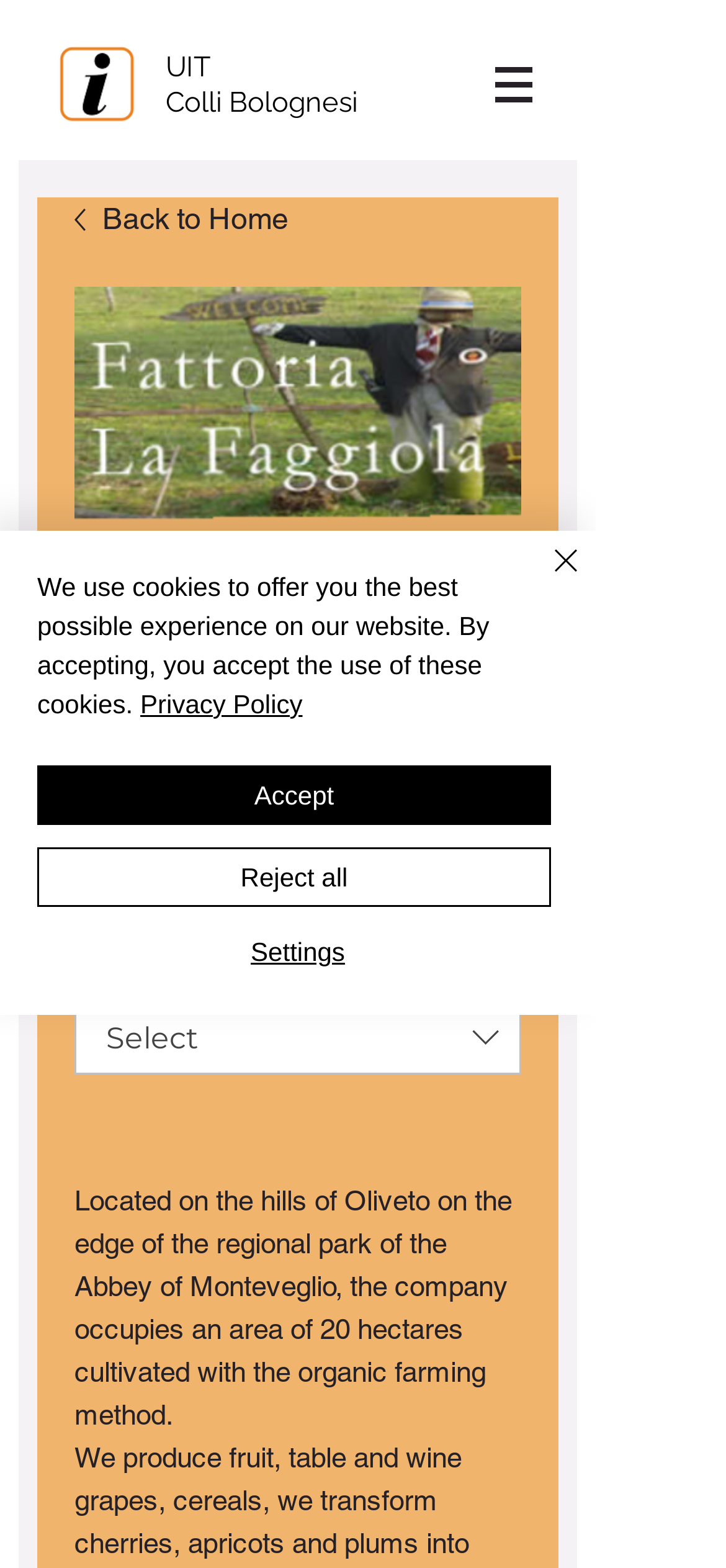Examine the image carefully and respond to the question with a detailed answer: 
What is the name of the place?

The name of the place is mentioned in the heading element with the text 'La Faggiola' and also in the radio button options. It is a prominent element on the webpage, indicating that the webpage is related to this place.